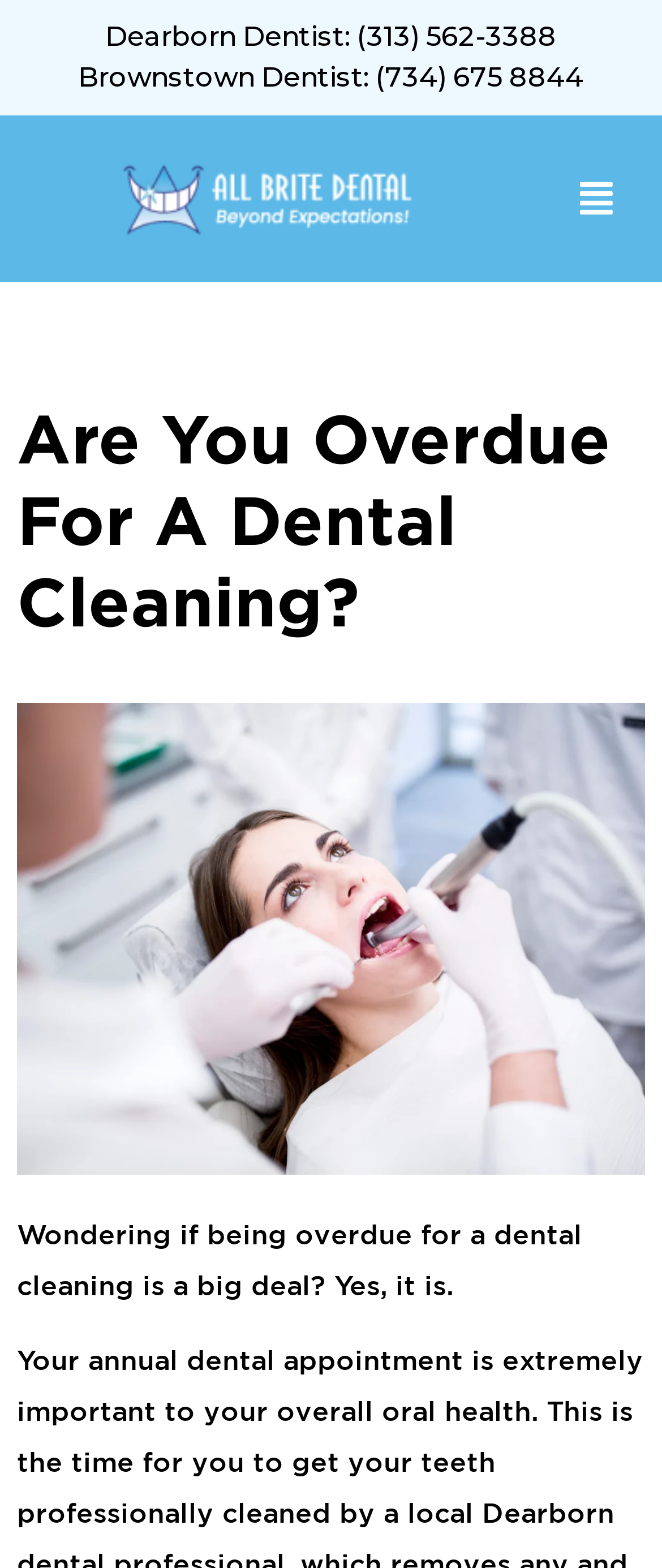What is the topic of the main content?
Please respond to the question with a detailed and well-explained answer.

The main content of the page appears to be about dental cleaning, as indicated by the heading 'Are You Overdue For A Dental Cleaning?' and the image labeled 'Dental Cleaning'. The text also mentions the importance of dental cleaning.